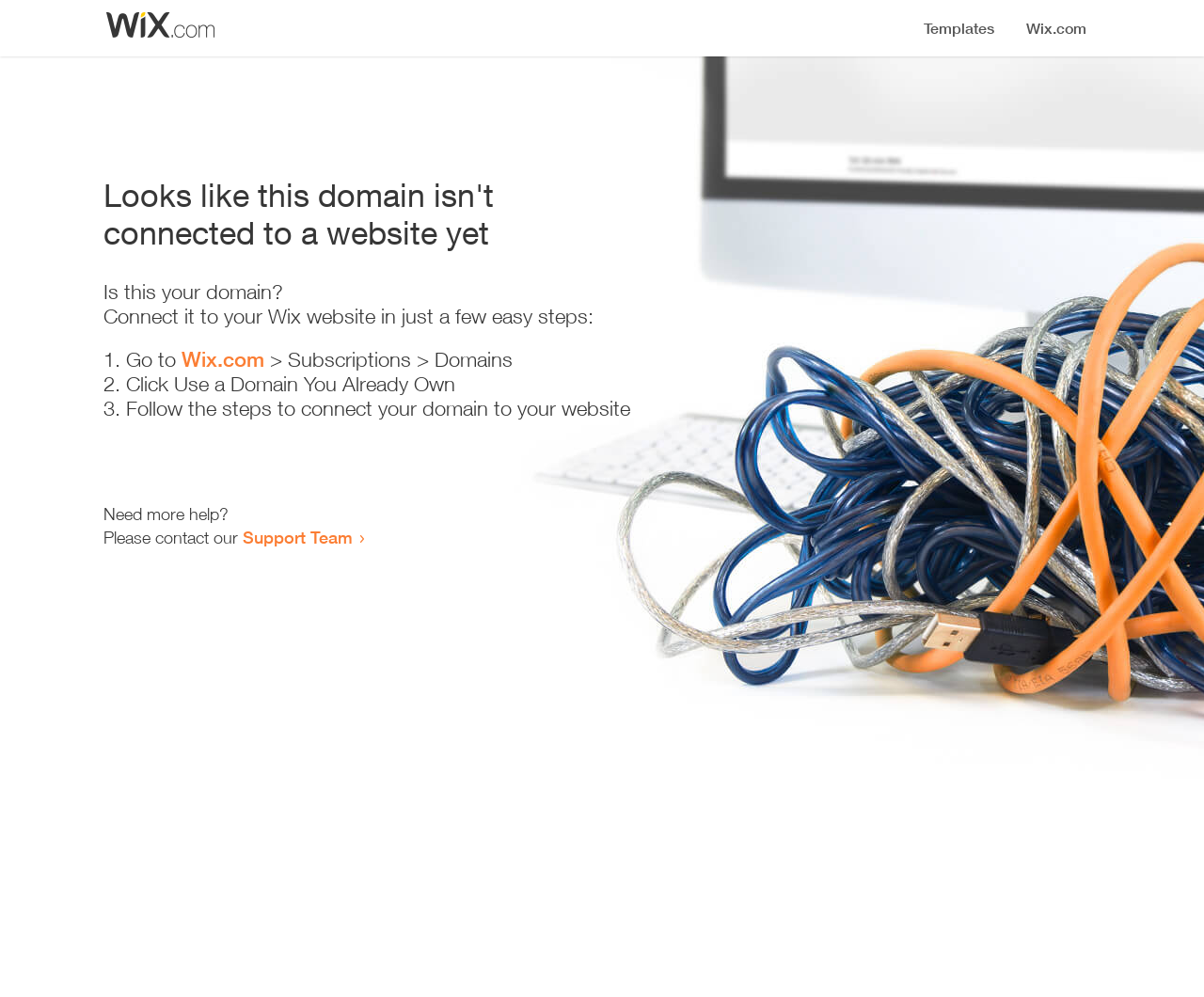From the element description: "Wix.com", extract the bounding box coordinates of the UI element. The coordinates should be expressed as four float numbers between 0 and 1, in the order [left, top, right, bottom].

[0.151, 0.348, 0.22, 0.373]